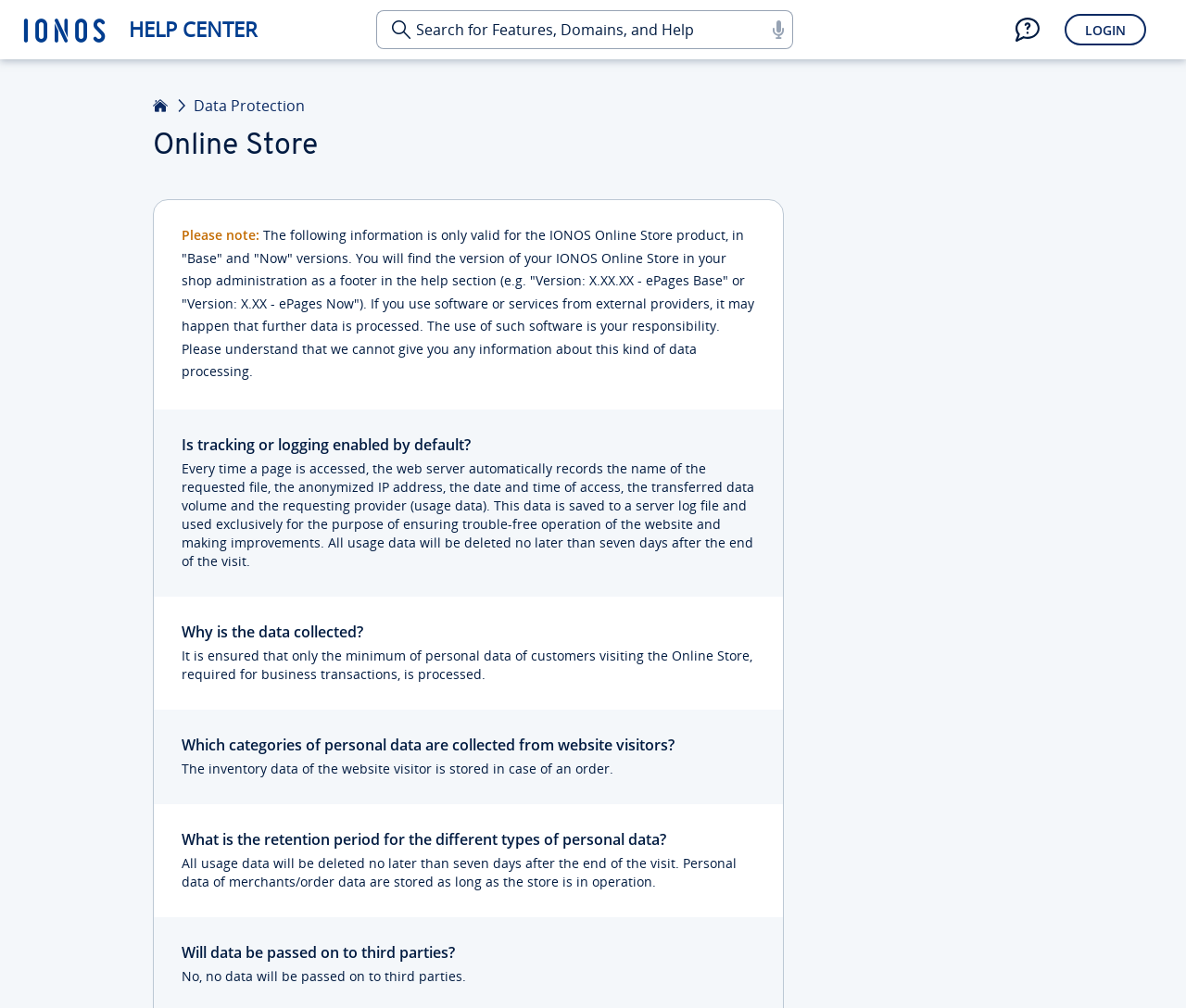Where can the version of IONOS Online Store be found?
Please use the image to provide an in-depth answer to the question.

The webpage states that the version of IONOS Online Store can be found in the shop administration as a footer in the help section.